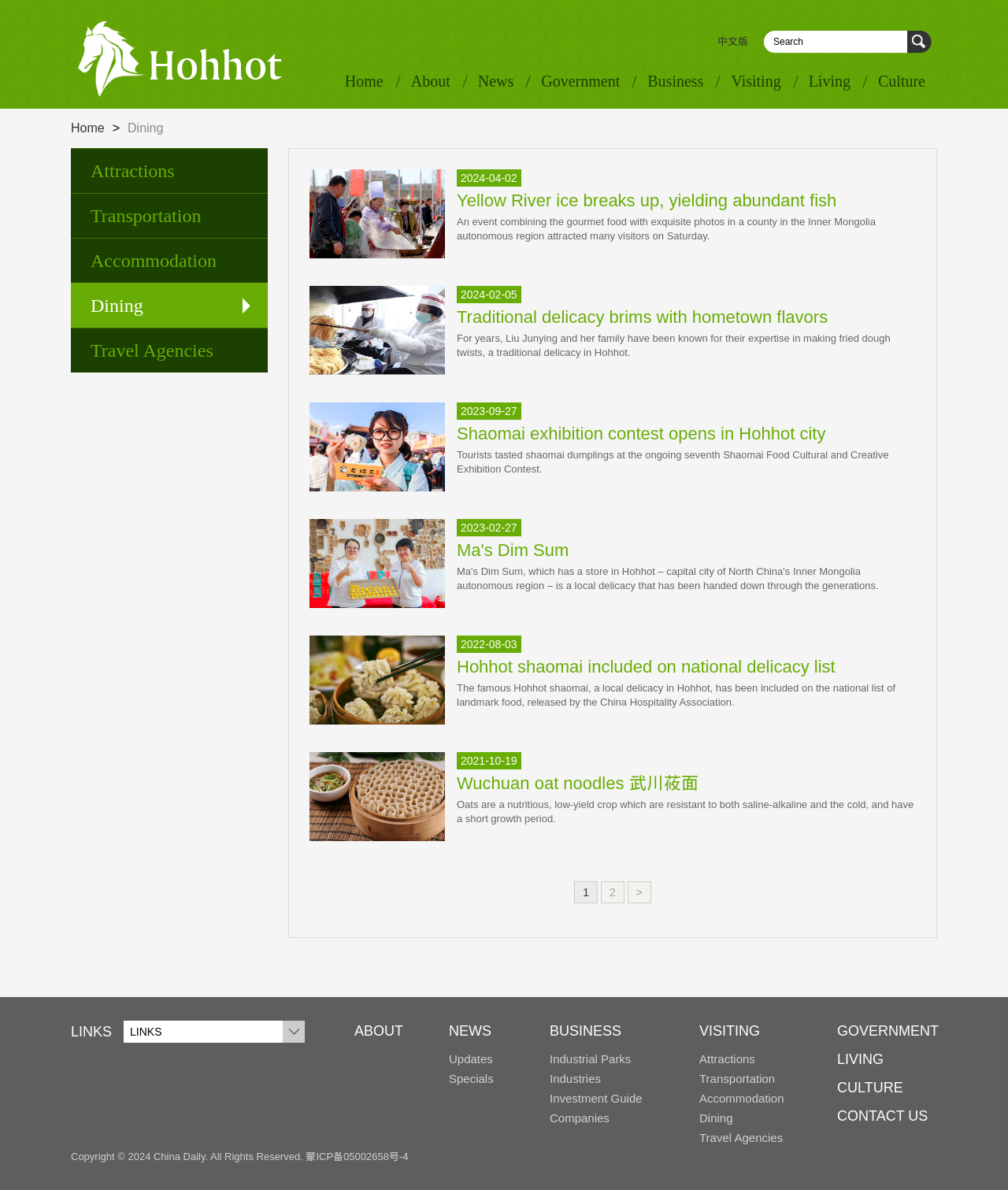Provide a short answer to the following question with just one word or phrase: What is the search button located?

Top right corner